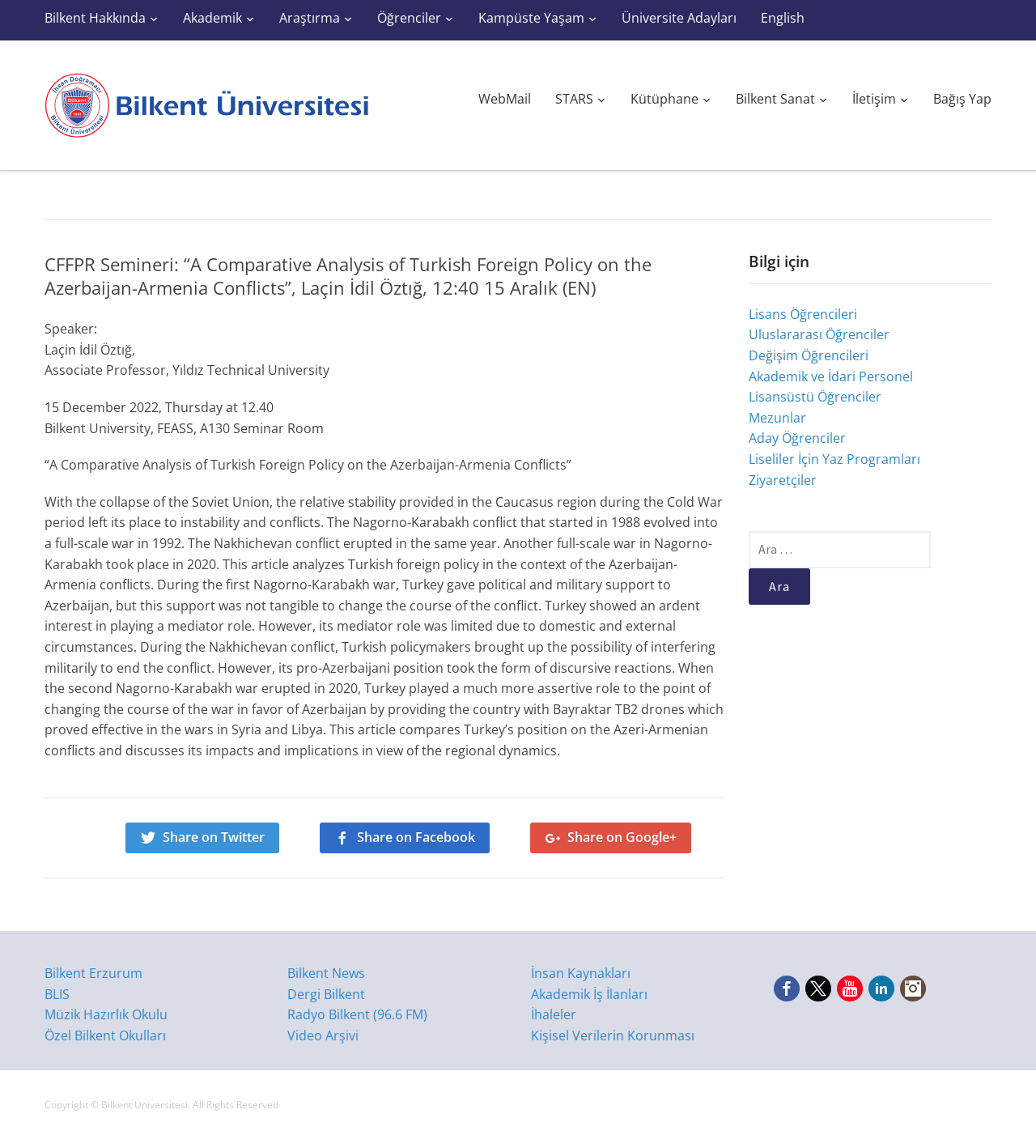What is the name of the university?
Please describe in detail the information shown in the image to answer the question.

The name of the university can be found in the top section, where it is mentioned as 'TR / Bilkent Universitesi'.